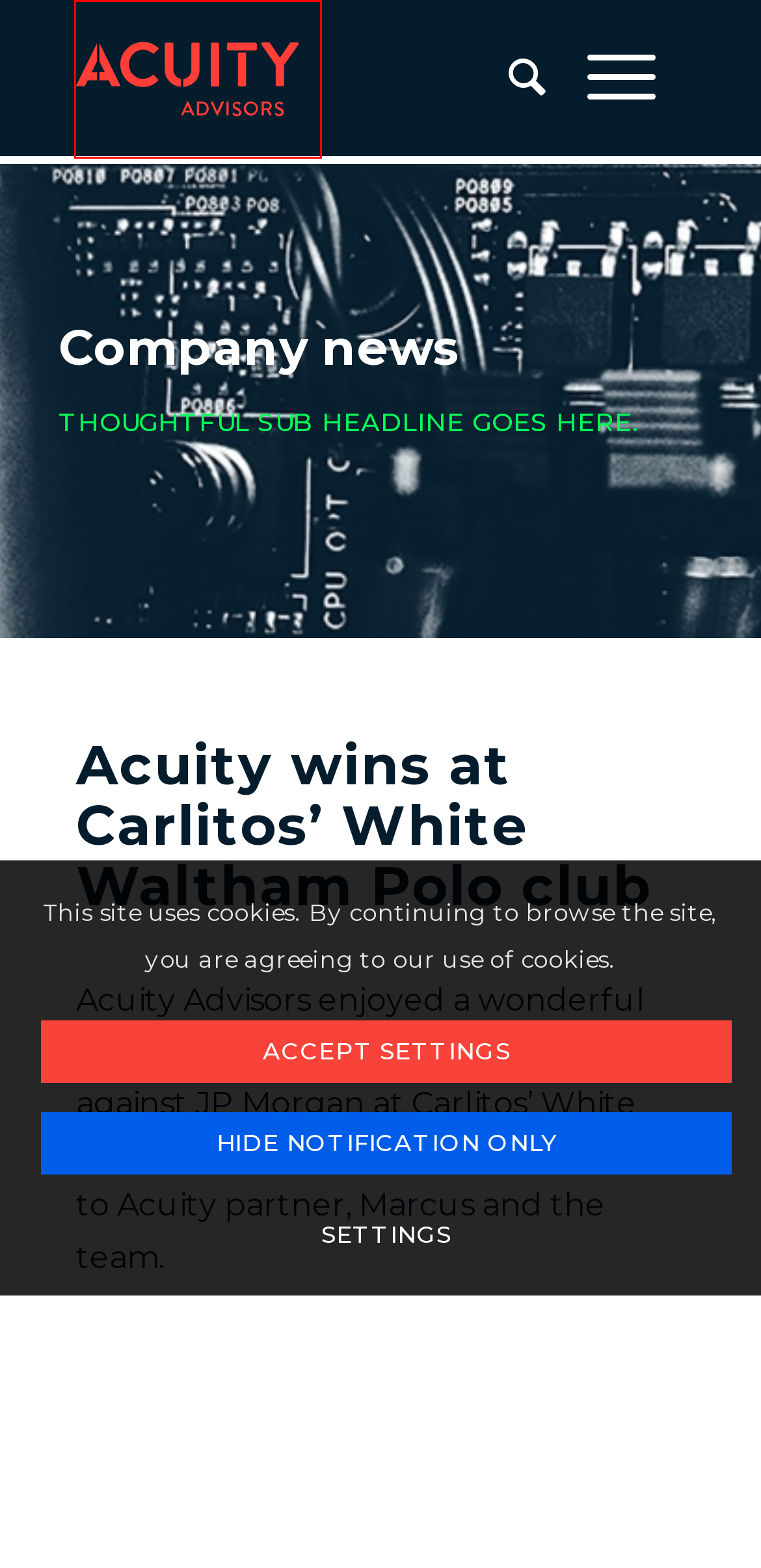Examine the screenshot of the webpage, which has a red bounding box around a UI element. Select the webpage description that best fits the new webpage after the element inside the red bounding box is clicked. Here are the choices:
A. Team | Acuity Advisors
B. Sectors | Acuity Advisors
C. About Us | Acuity Advisors
D. Successes | Acuity Advisors
E. Reports | Acuity Advisors
F. Our Services | Acuity Advisors
G. Contact | Acuity Advisors
H. Home | Acuity Advisors

H